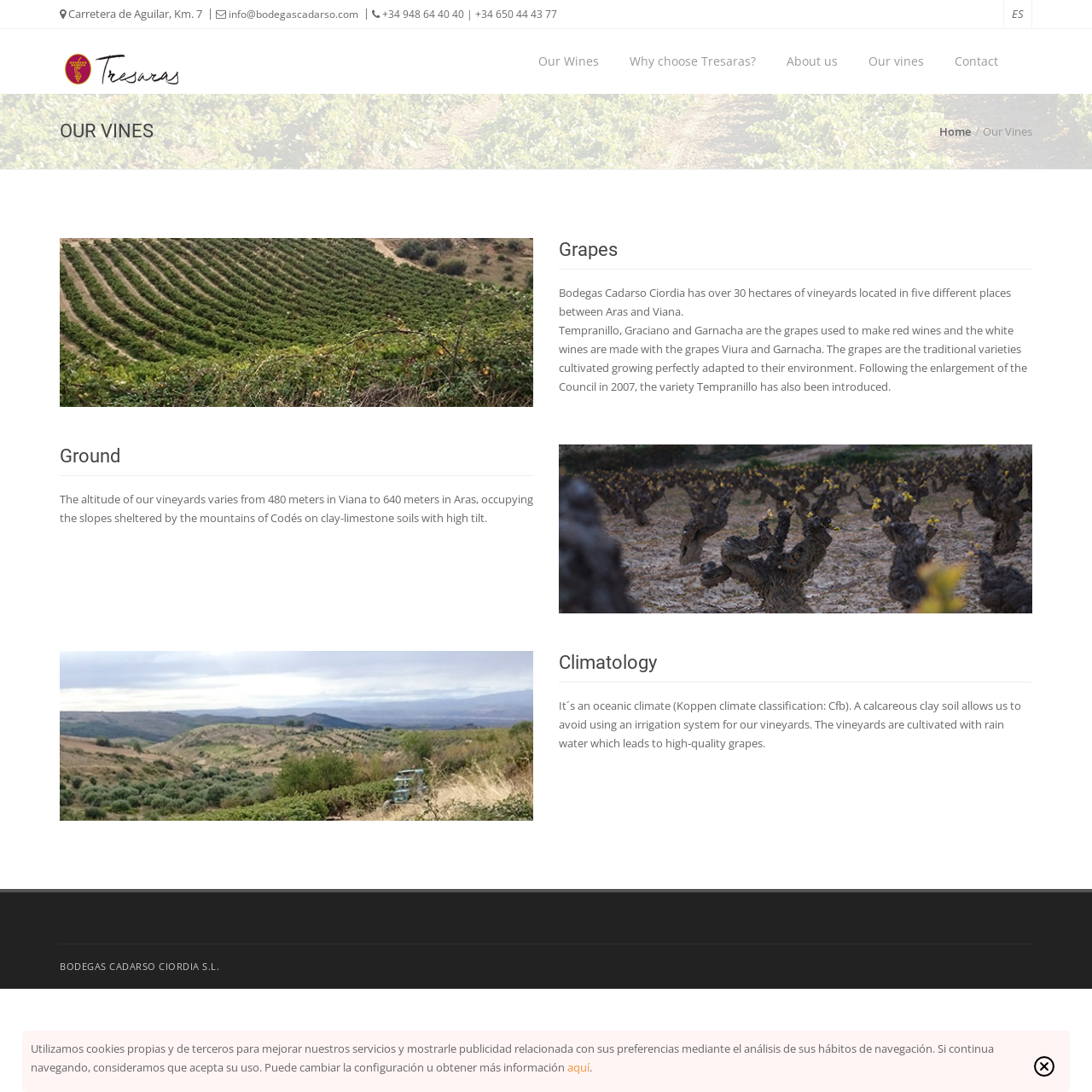Given the element description Our vines, specify the bounding box coordinates of the corresponding UI element in the format (top-left x, top-left y, bottom-right x, bottom-right y). All values must be between 0 and 1.

[0.784, 0.027, 0.858, 0.086]